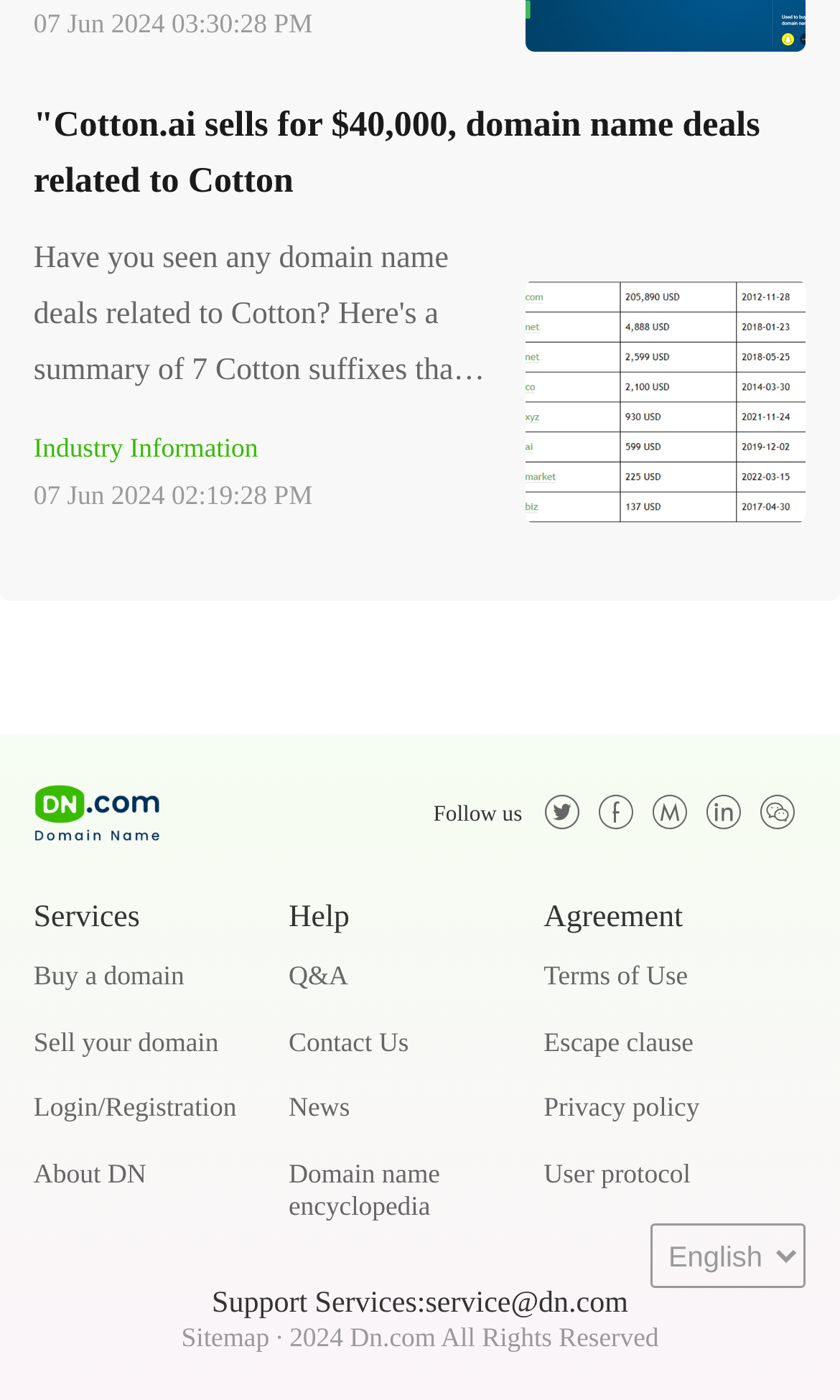How many social media links are there?
Answer the question with just one word or phrase using the image.

5